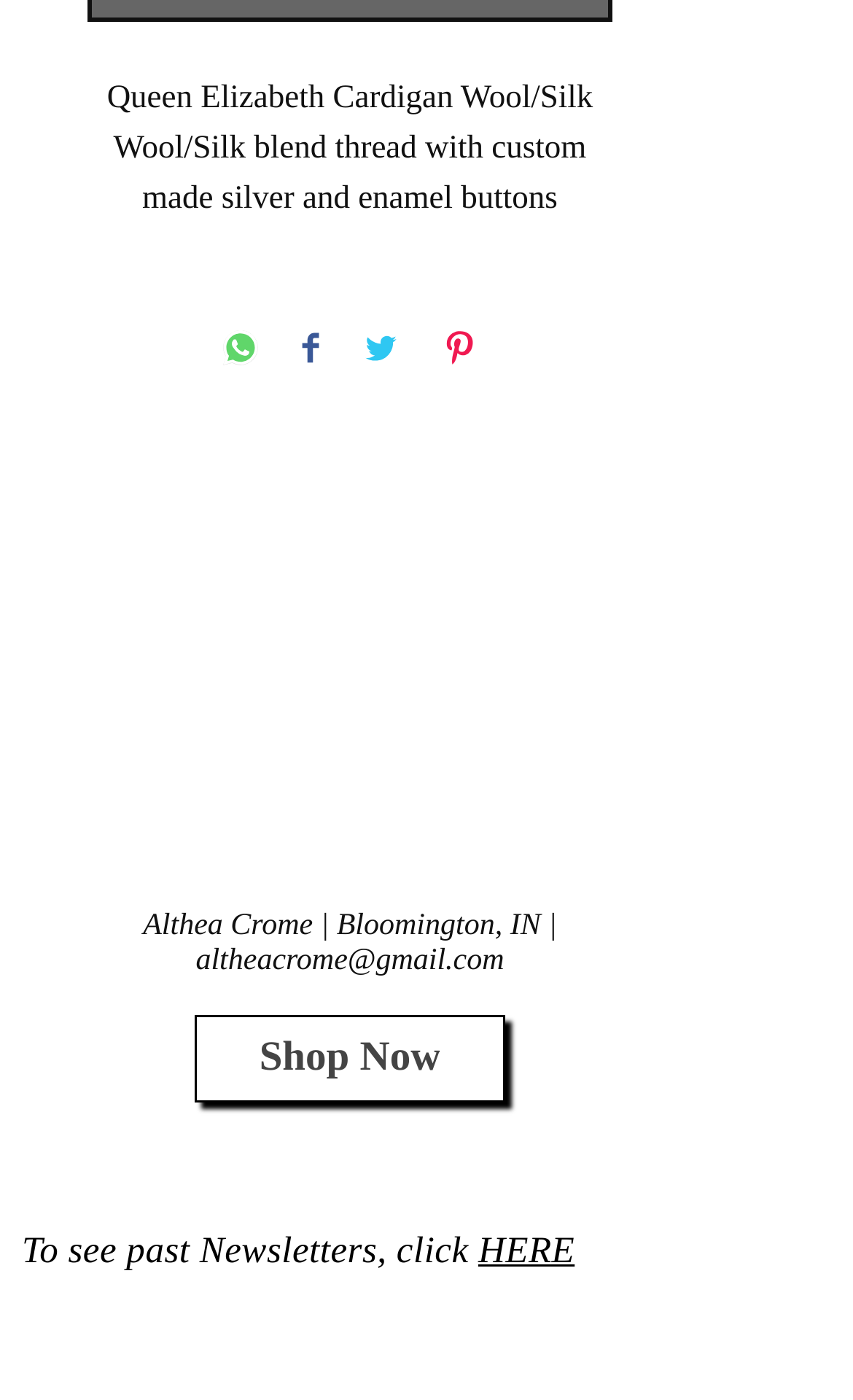Locate the bounding box of the UI element based on this description: "aria-label="Pin on Pinterest"". Provide four float numbers between 0 and 1 as [left, top, right, bottom].

[0.518, 0.236, 0.559, 0.265]